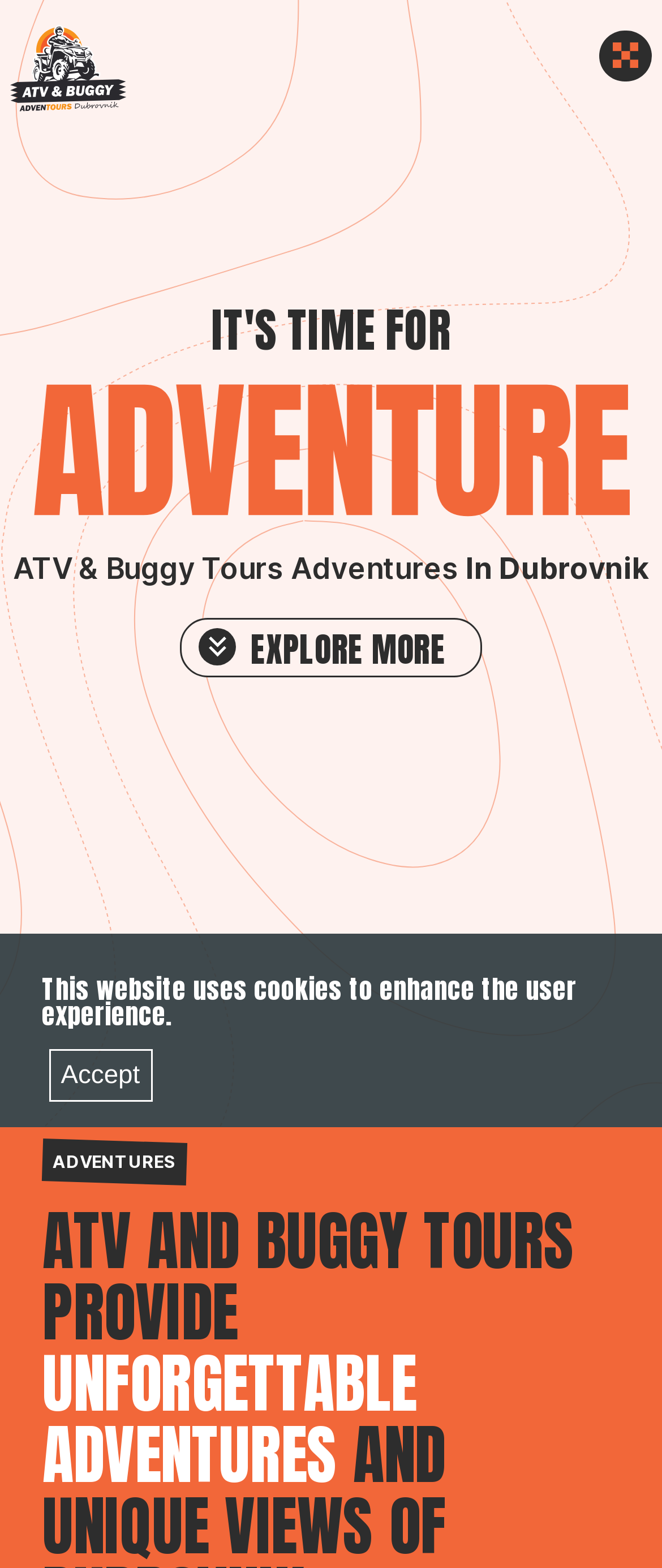Give a short answer using one word or phrase for the question:
What is the main activity offered on this website?

ATV and Buggy tours